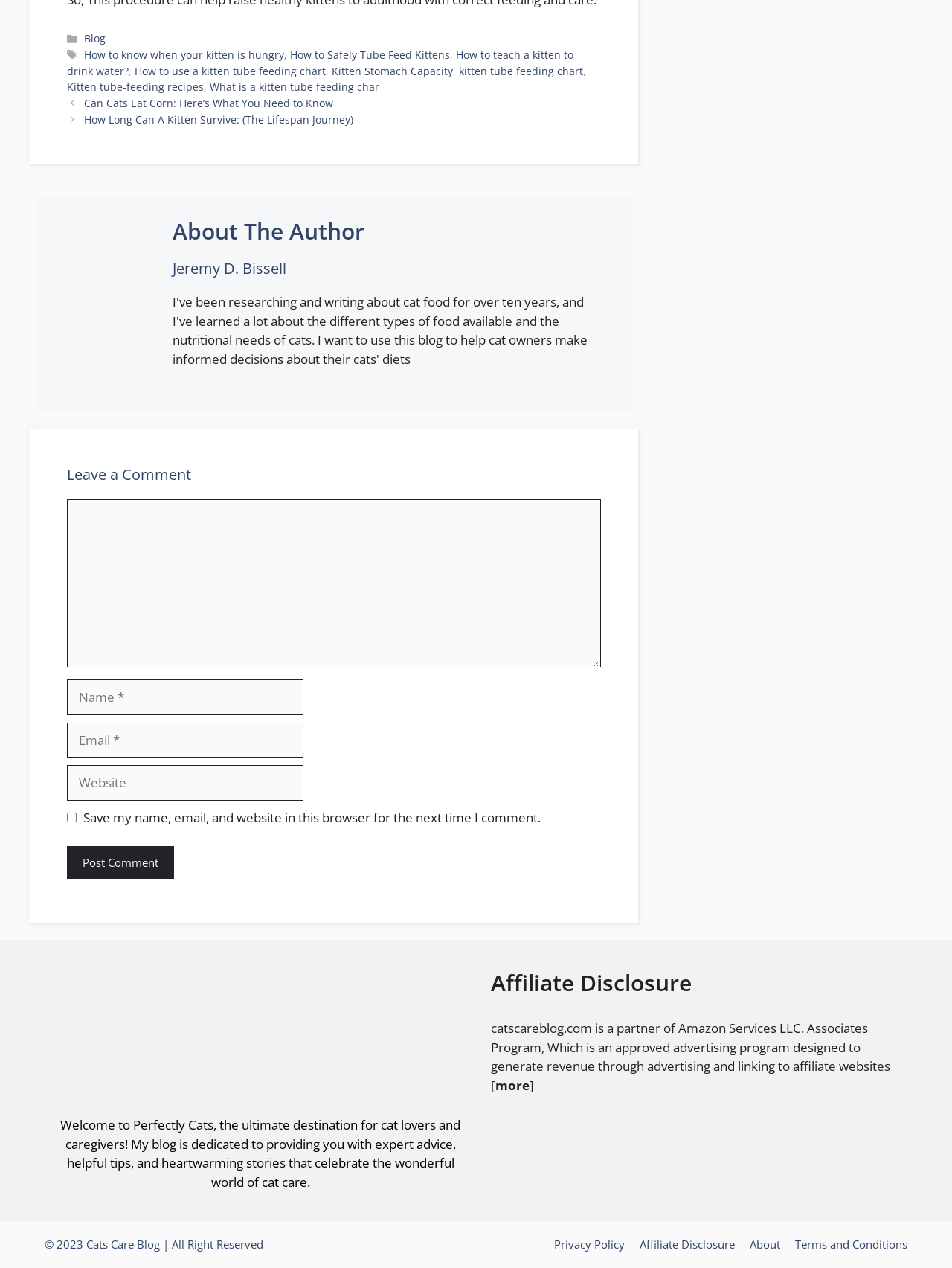Identify the bounding box coordinates of the part that should be clicked to carry out this instruction: "Go to HOME".

None